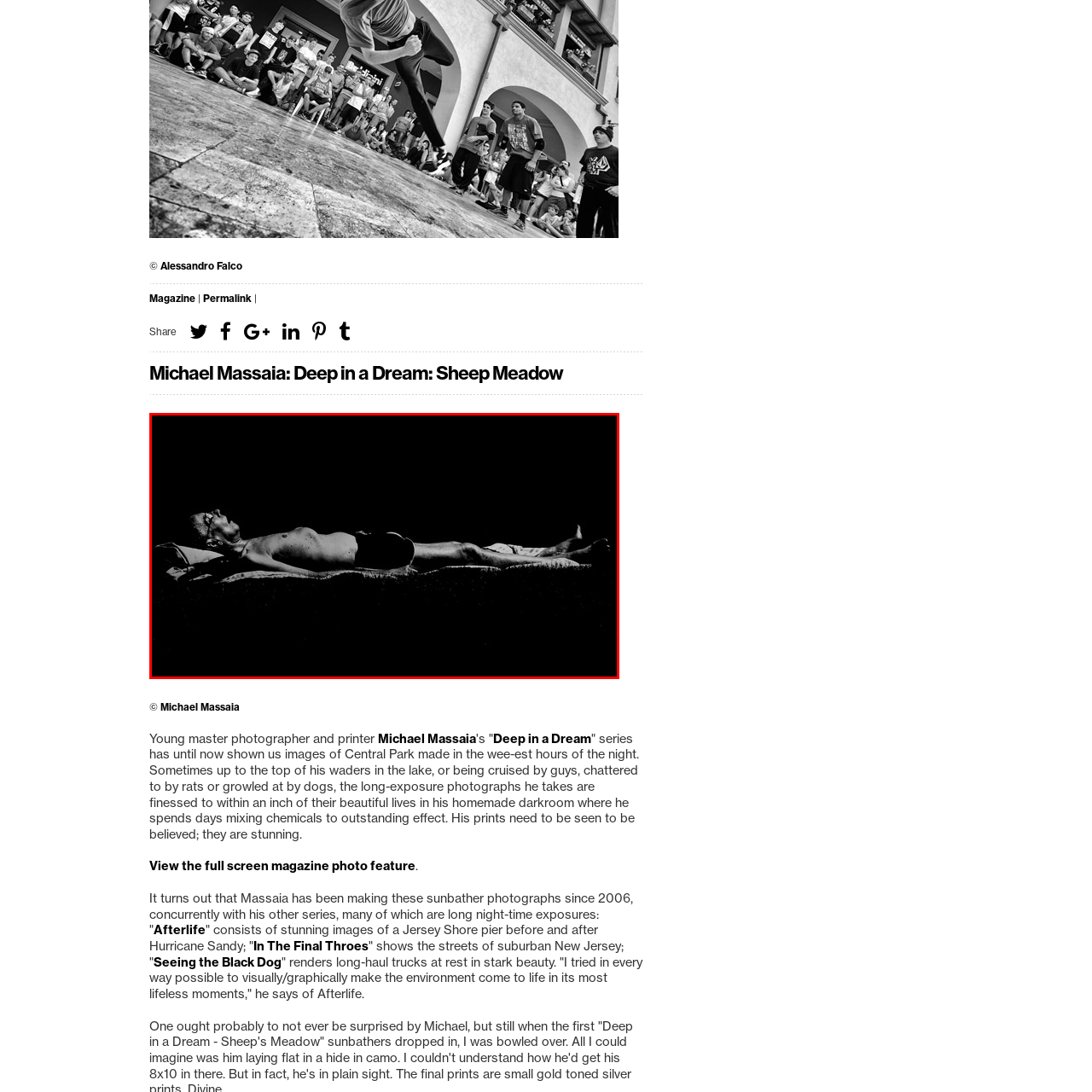What is the title of the photograph?  
Pay attention to the image within the red frame and give a detailed answer based on your observations from the image.

The title of the photograph is mentioned in the caption as 'Deep in a Dream: Sheep Meadow' by Michael Massaia, which suggests that the image is part of a series exploring themes of light and environment in outdoor settings.